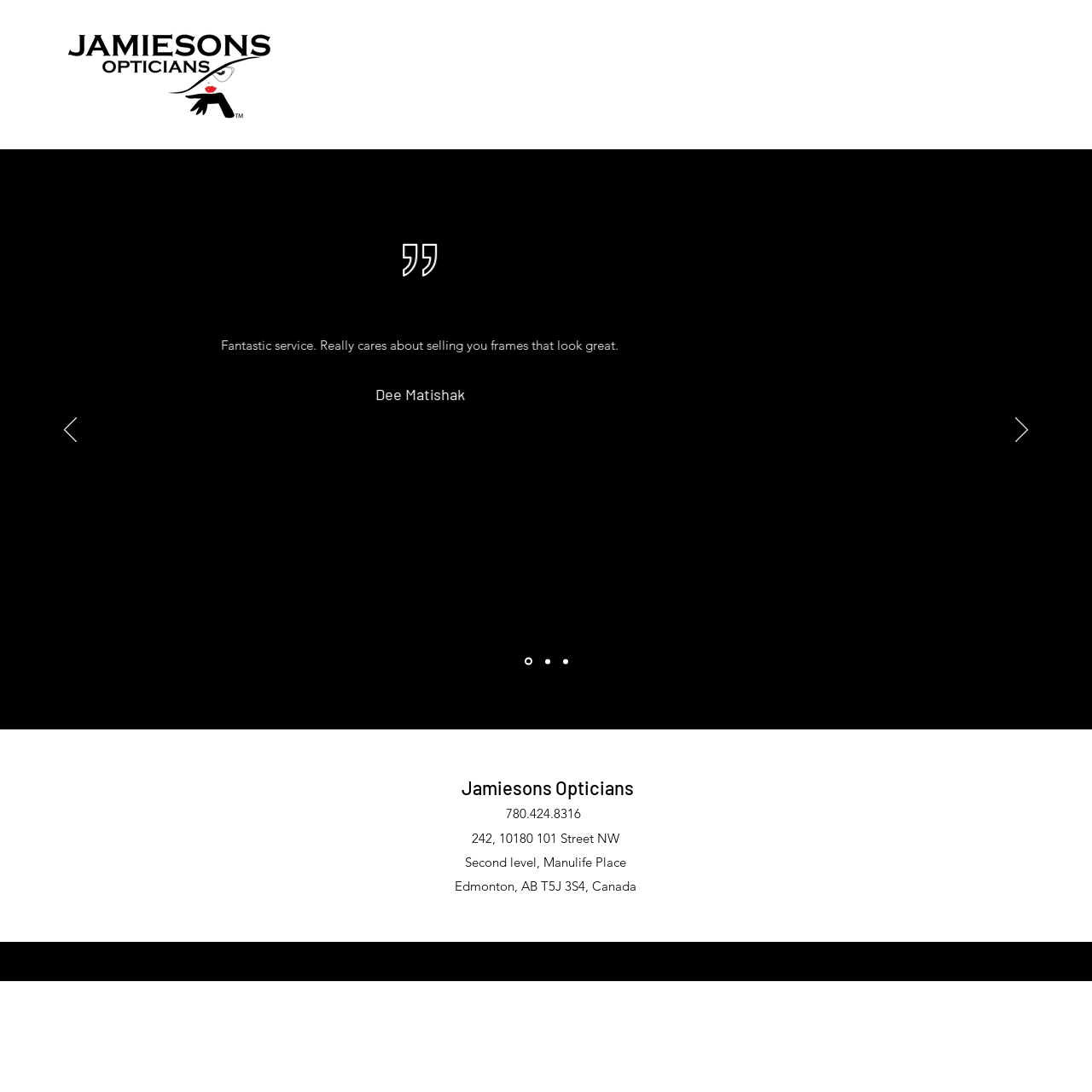Specify the bounding box coordinates of the element's region that should be clicked to achieve the following instruction: "Go to Home page". The bounding box coordinates consist of four float numbers between 0 and 1, in the format [left, top, right, bottom].

[0.055, 0.141, 0.1, 0.164]